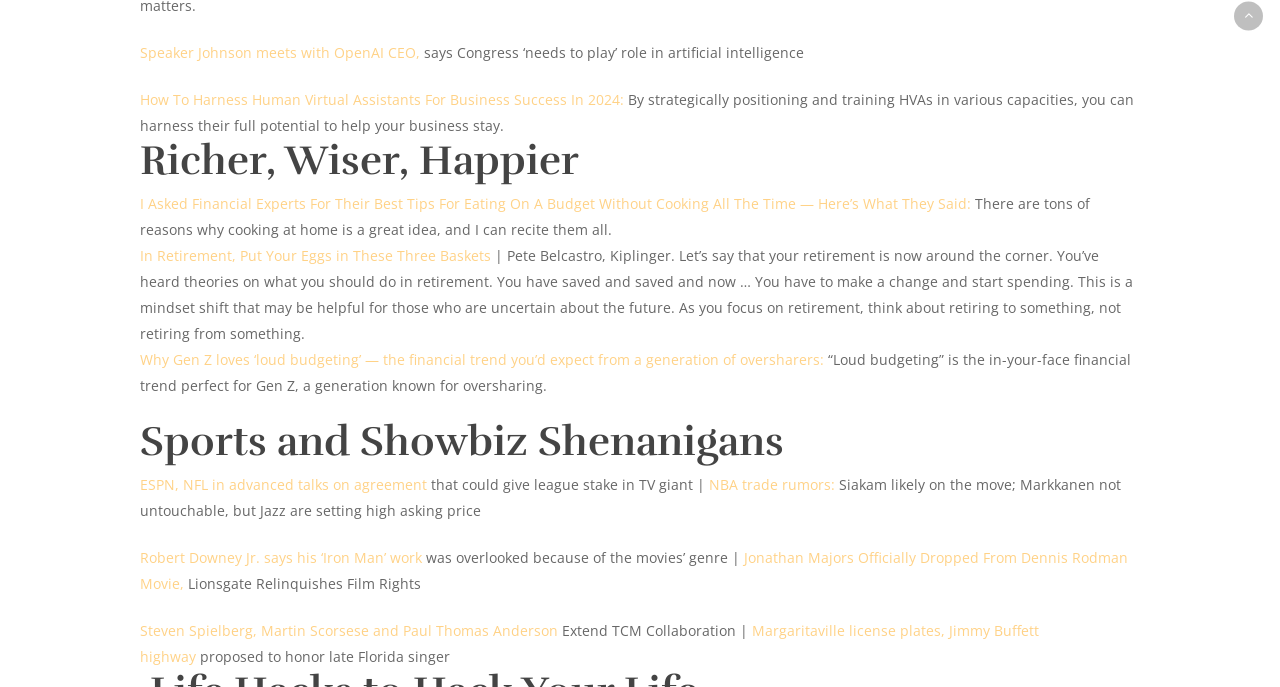What is the topic of the article 'Richer, Wiser, Happier'?
Please use the image to provide an in-depth answer to the question.

The article 'Richer, Wiser, Happier' is about retirement, as indicated by the heading 'Richer, Wiser, Happier' and the subsequent text discussing retirement and financial planning.